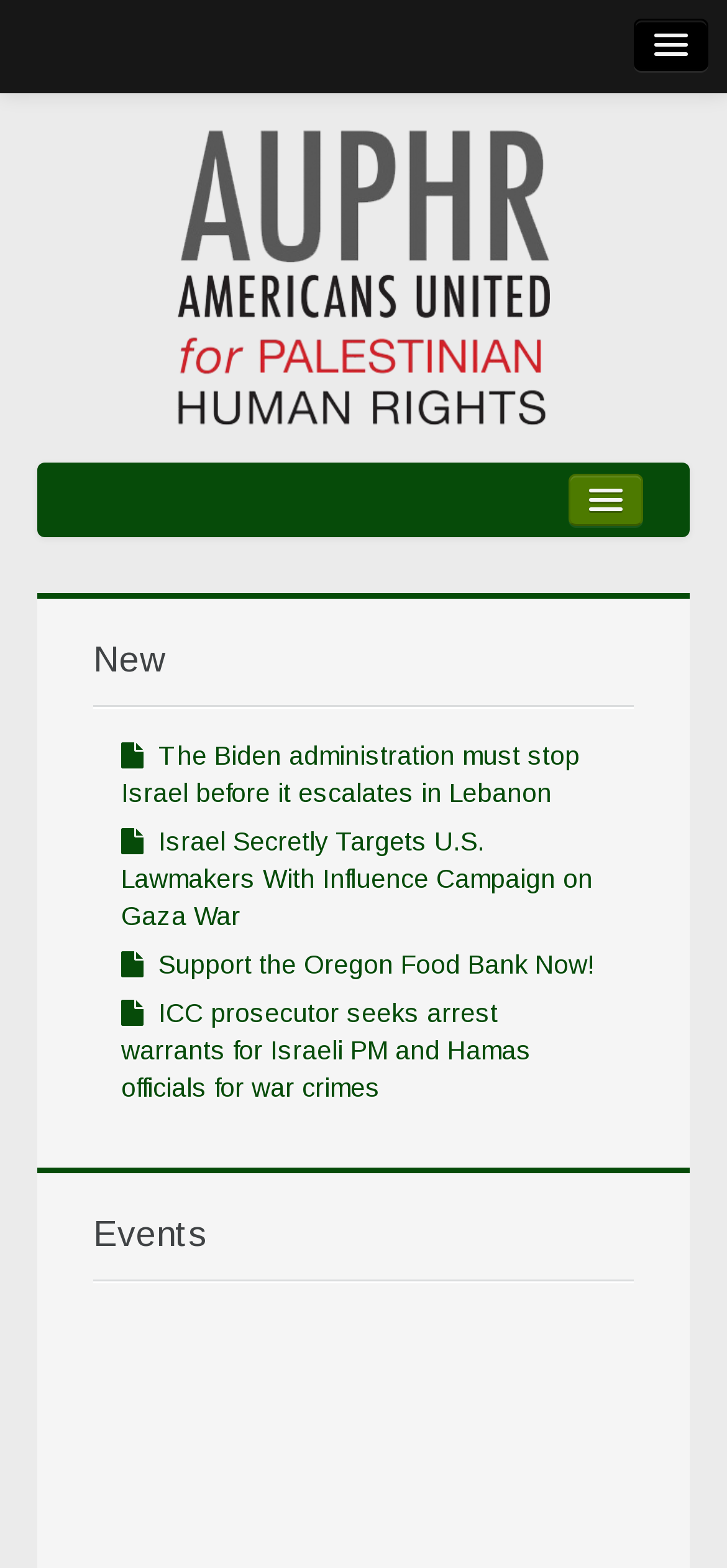Respond with a single word or phrase for the following question: 
What is the focus of the 'New' section?

News articles